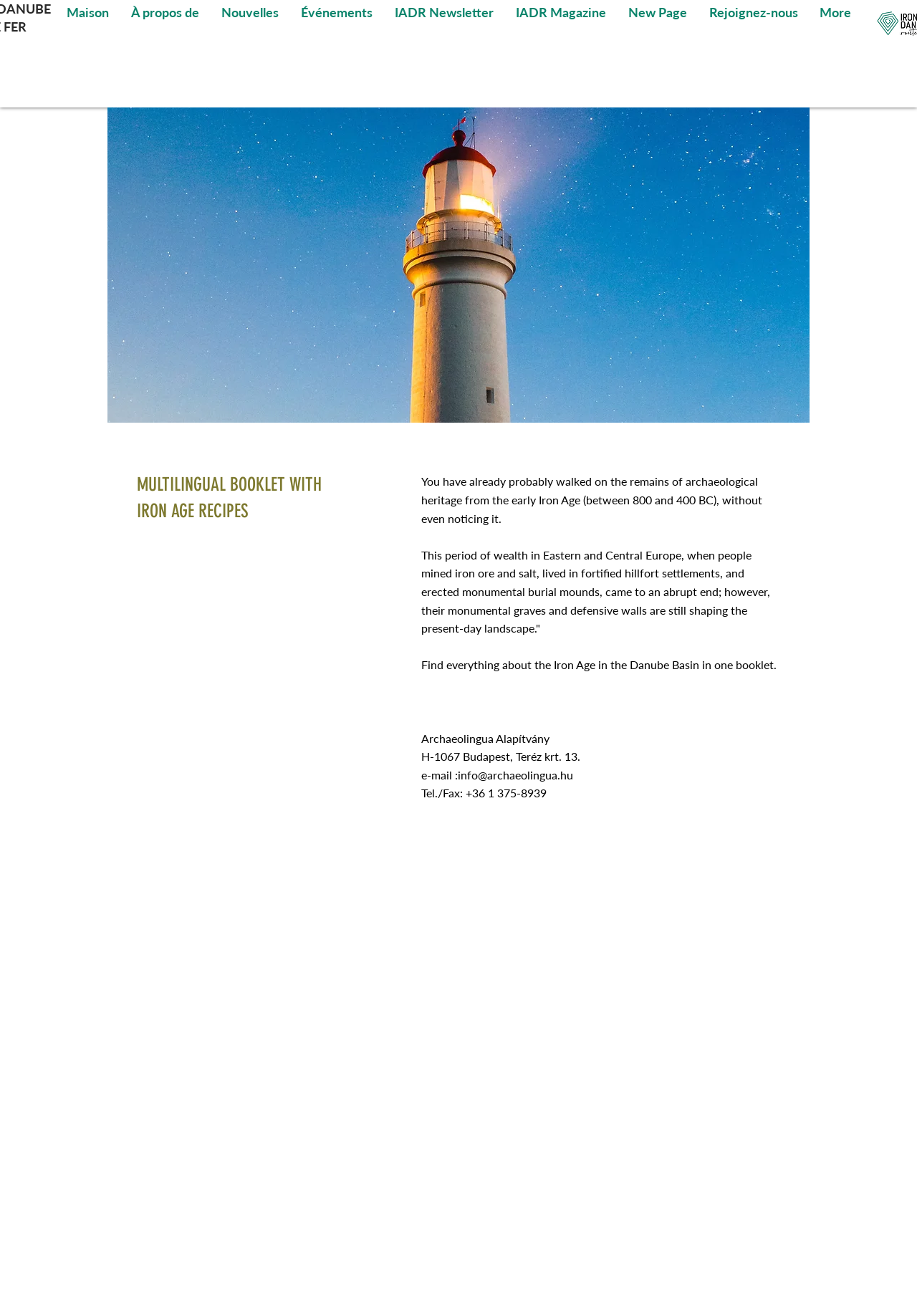Please identify the bounding box coordinates of the clickable element to fulfill the following instruction: "contact via email". The coordinates should be four float numbers between 0 and 1, i.e., [left, top, right, bottom].

[0.499, 0.583, 0.625, 0.594]